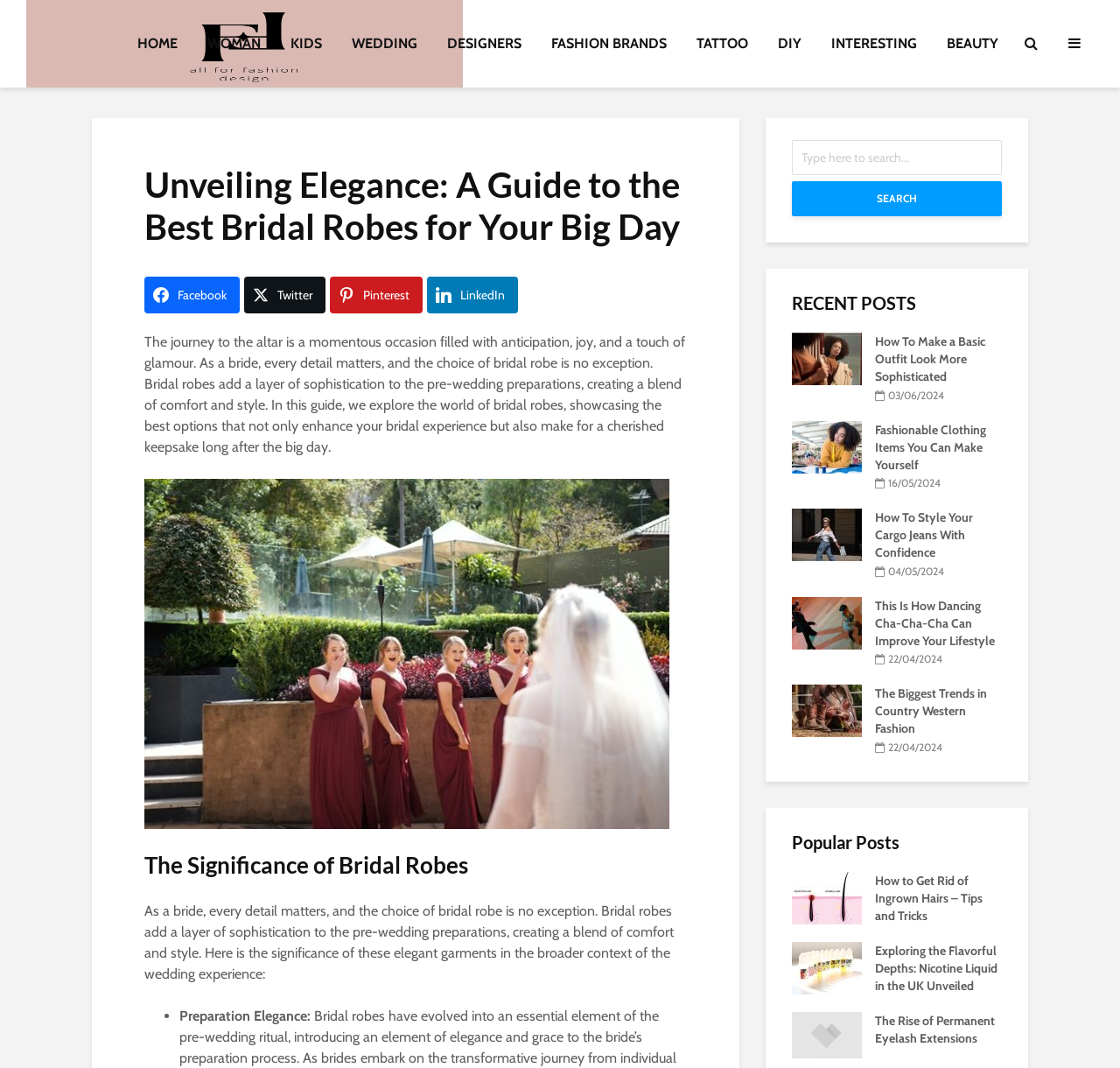What is the main topic of this webpage?
Please respond to the question thoroughly and include all relevant details.

Based on the webpage content, especially the heading 'Unveiling Elegance: A Guide to the Best Bridal Robes for Your Big Day' and the text 'In this guide, we explore the world of bridal robes, showcasing the best options that not only enhance your bridal experience but also make for a cherished keepsake long after the big day.', it is clear that the main topic of this webpage is bridal robes.